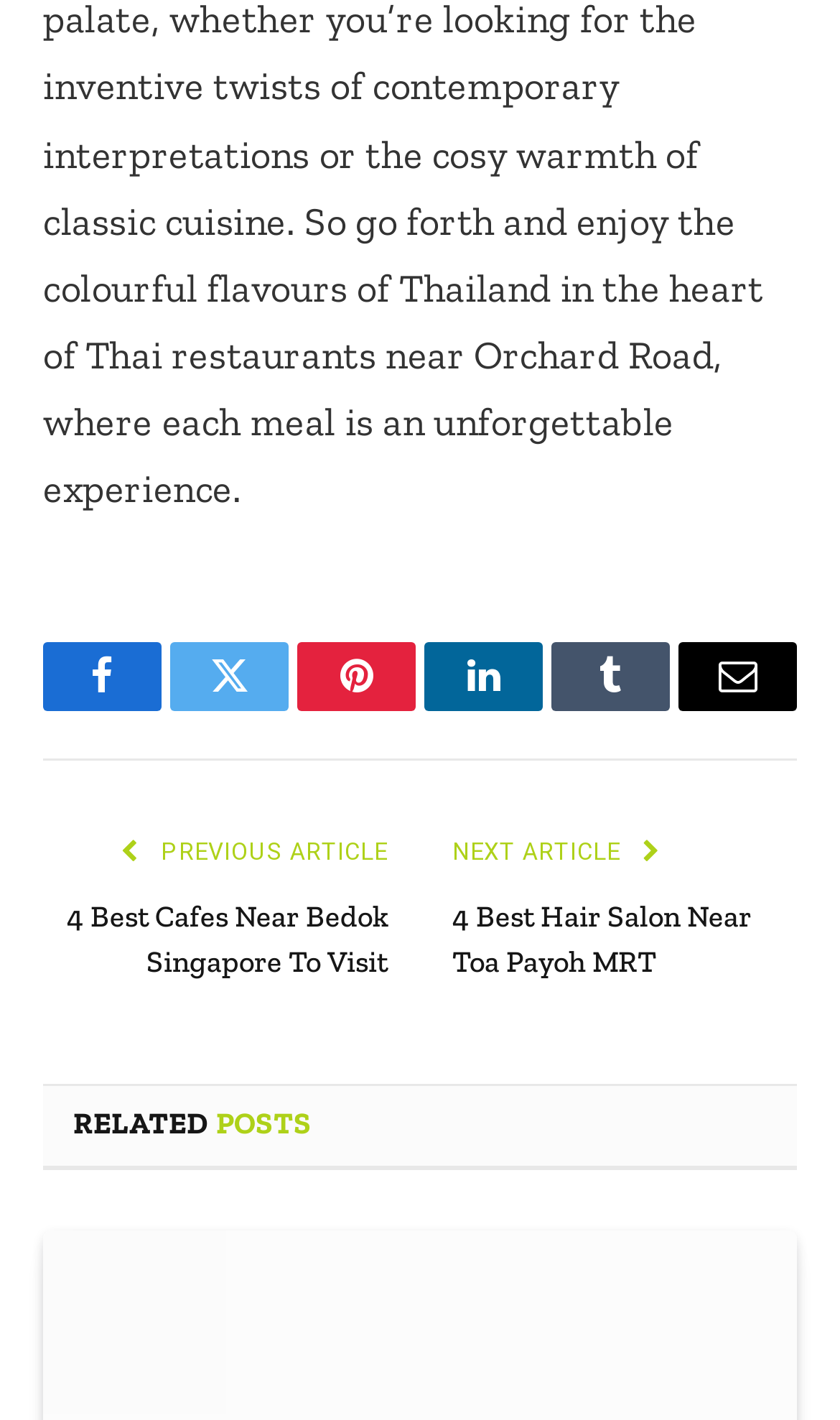Please identify the bounding box coordinates of the area I need to click to accomplish the following instruction: "View related posts".

[0.087, 0.78, 0.371, 0.805]